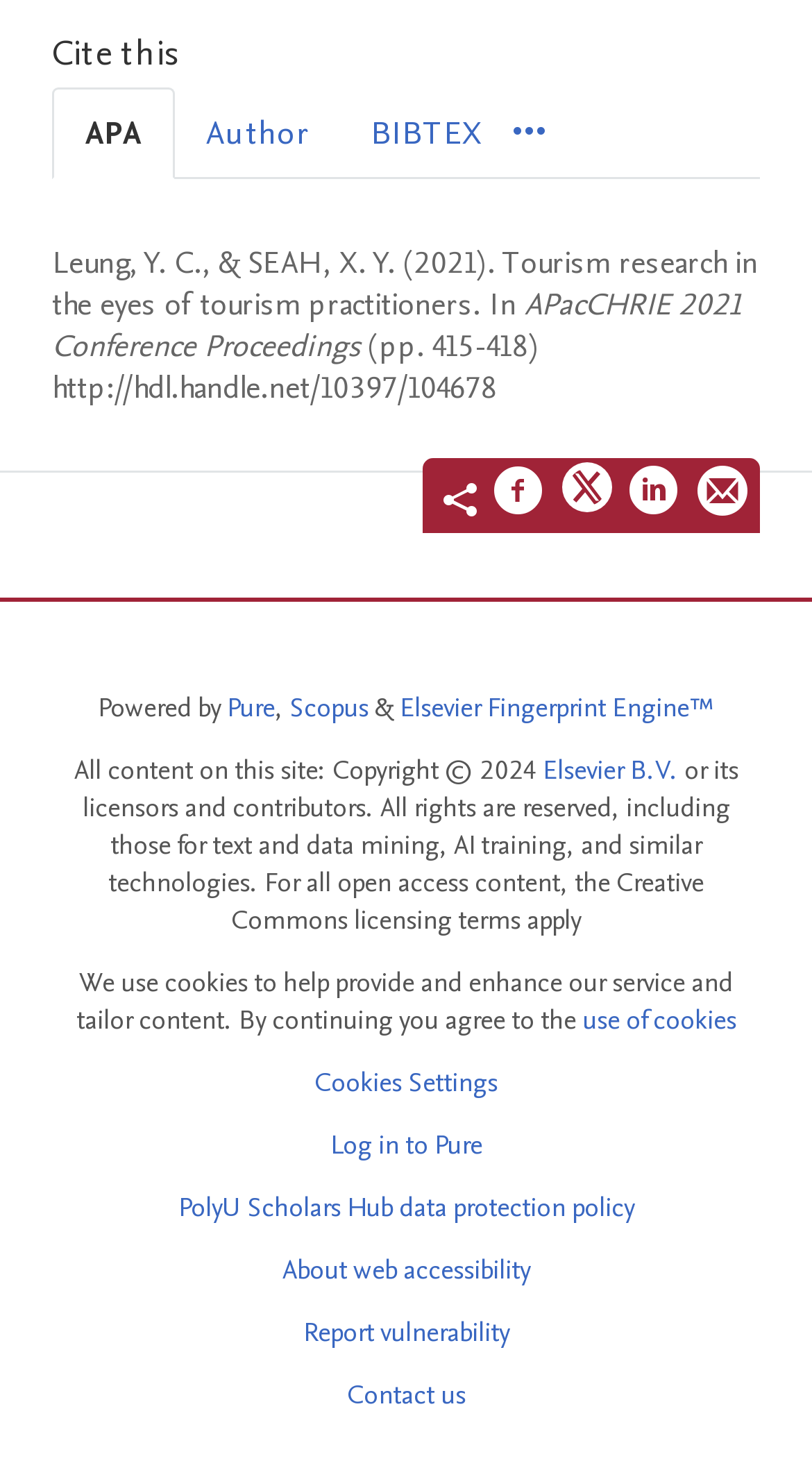Pinpoint the bounding box coordinates of the element to be clicked to execute the instruction: "Share on Facebook".

[0.608, 0.314, 0.672, 0.358]